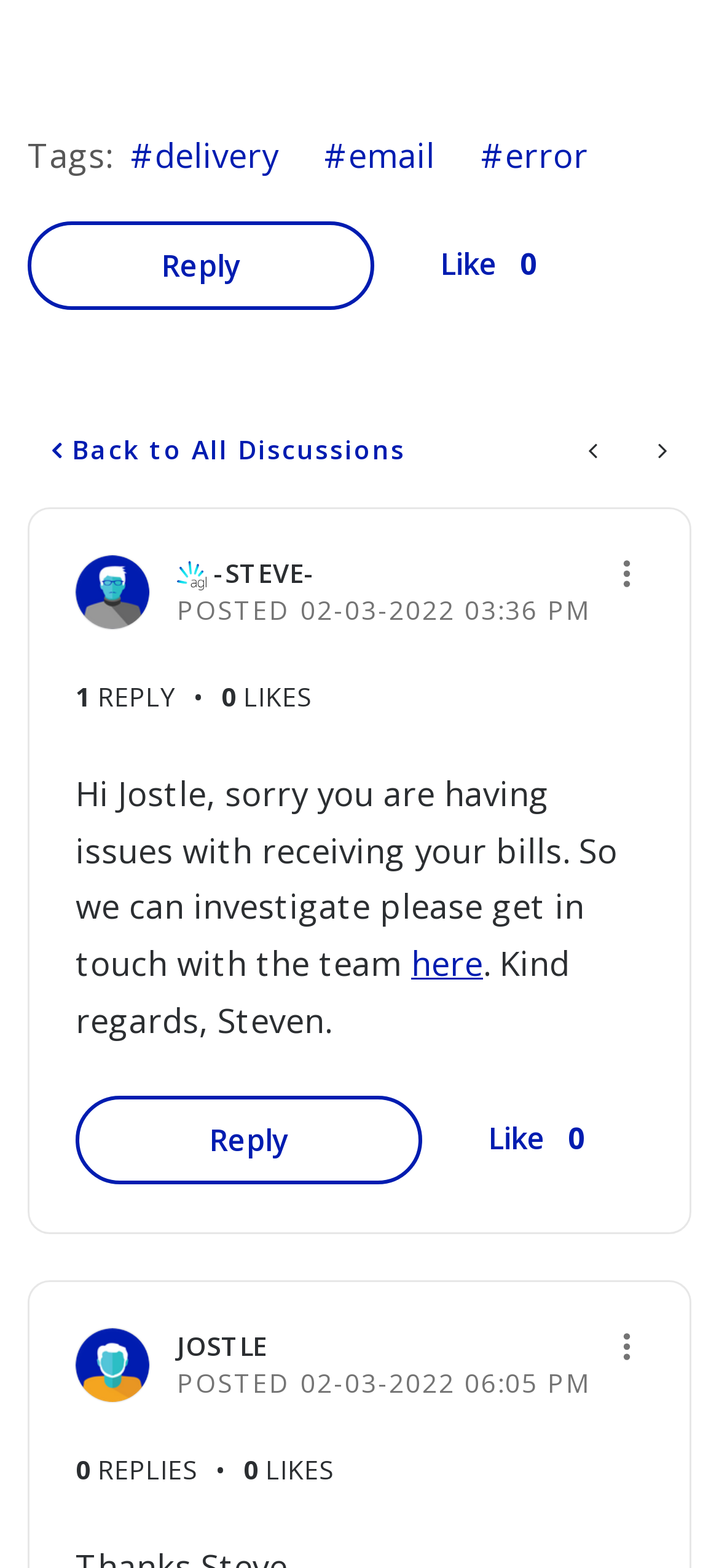Respond with a single word or phrase to the following question: How many replies are there in this discussion?

2